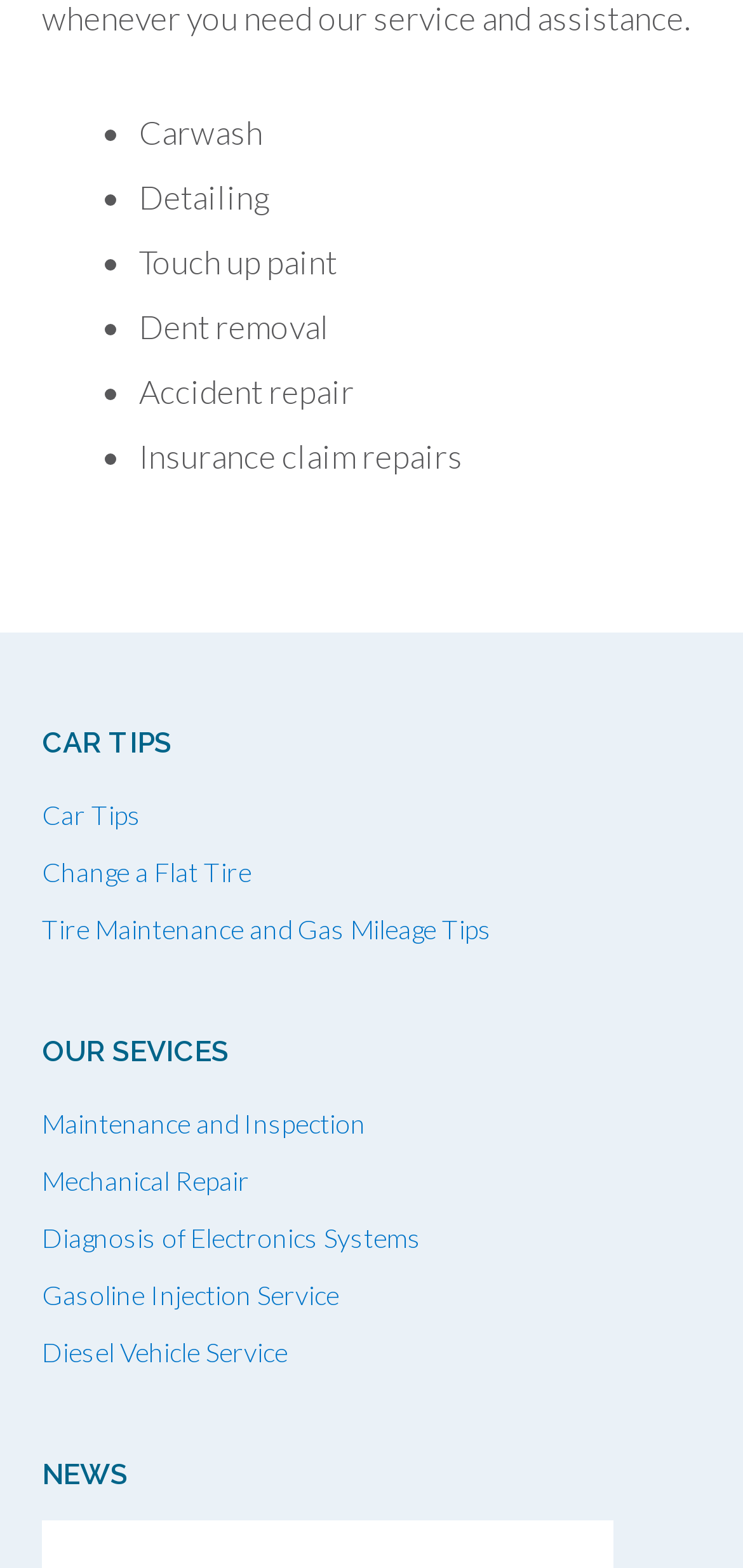How many categories are listed on the webpage?
Based on the visual information, provide a detailed and comprehensive answer.

I identified three main categories on the webpage: 'CAR TIPS', 'OUR SERVICES', and 'NEWS'. These categories are separated by headings and contain different types of content.